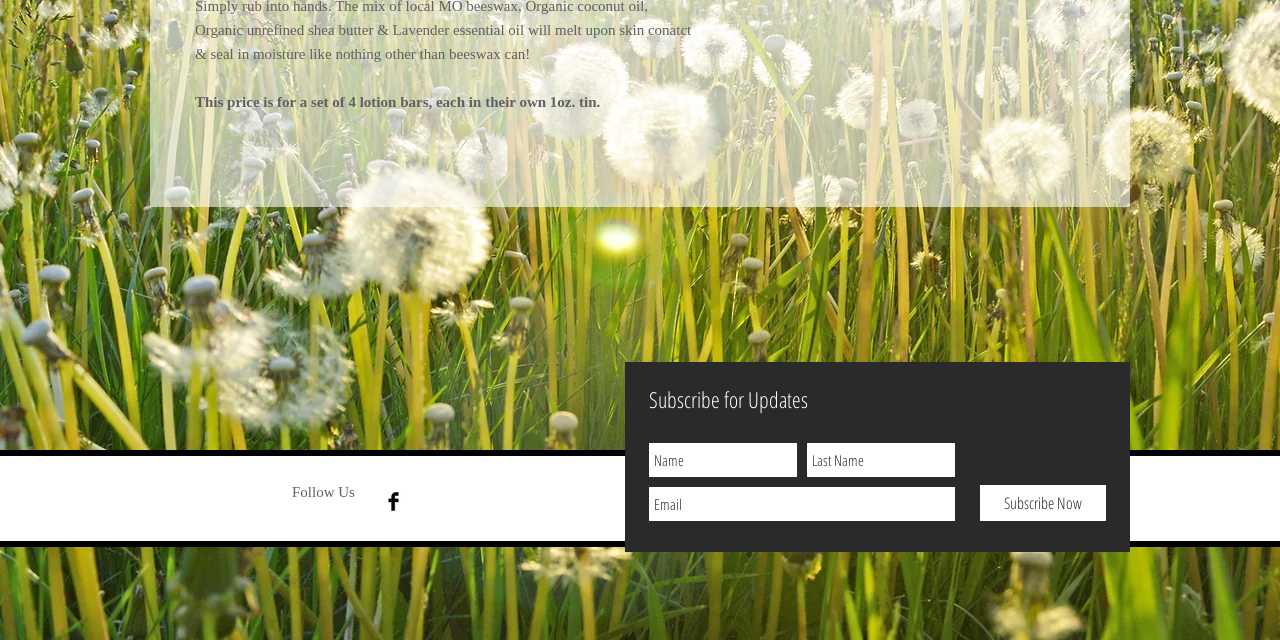Determine the bounding box coordinates of the UI element described by: "Wix.com".

[0.666, 0.772, 0.699, 0.796]